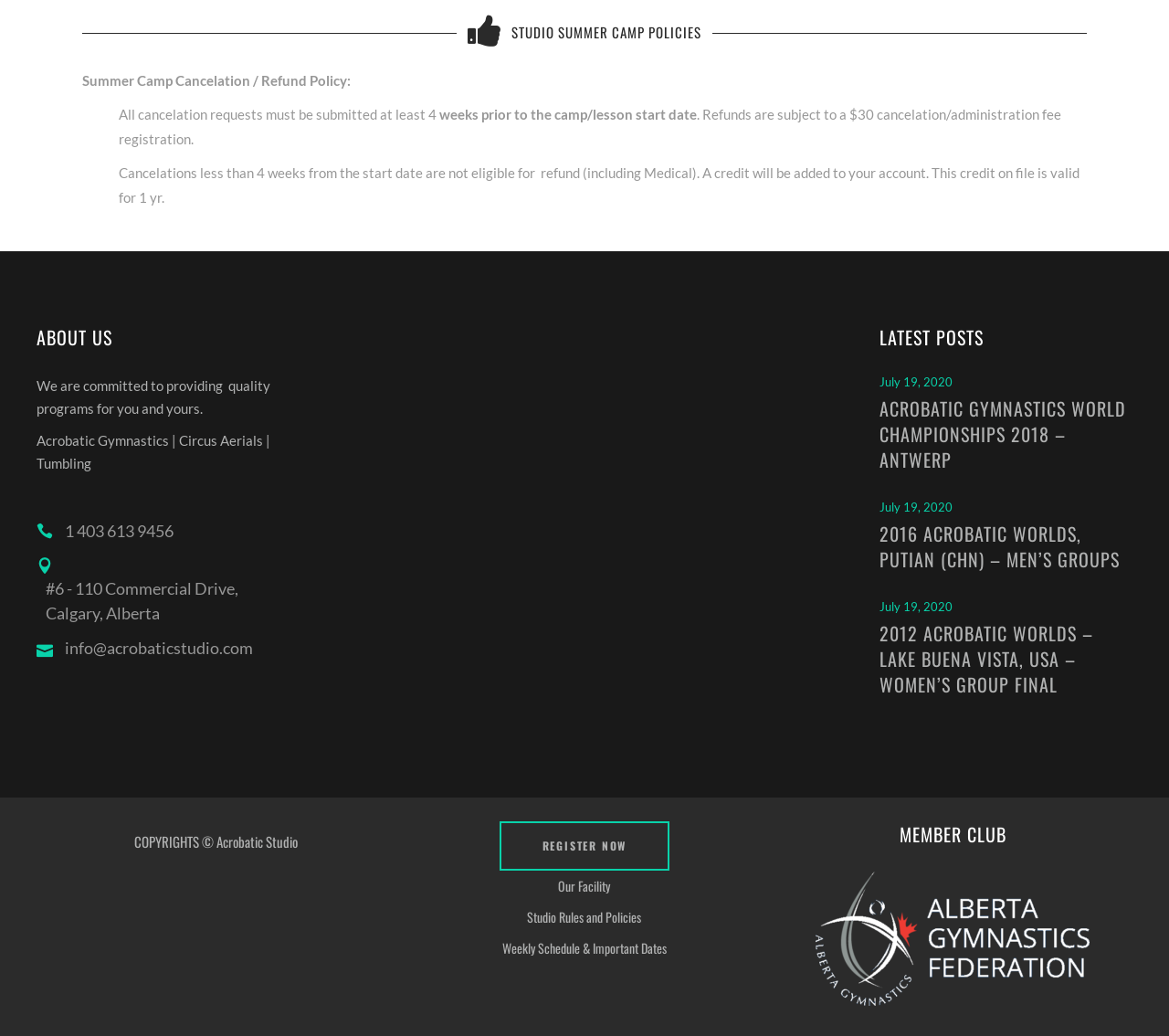Please determine the bounding box coordinates of the element's region to click in order to carry out the following instruction: "Contact acrobatic studio". The coordinates should be four float numbers between 0 and 1, i.e., [left, top, right, bottom].

[0.031, 0.612, 0.216, 0.638]